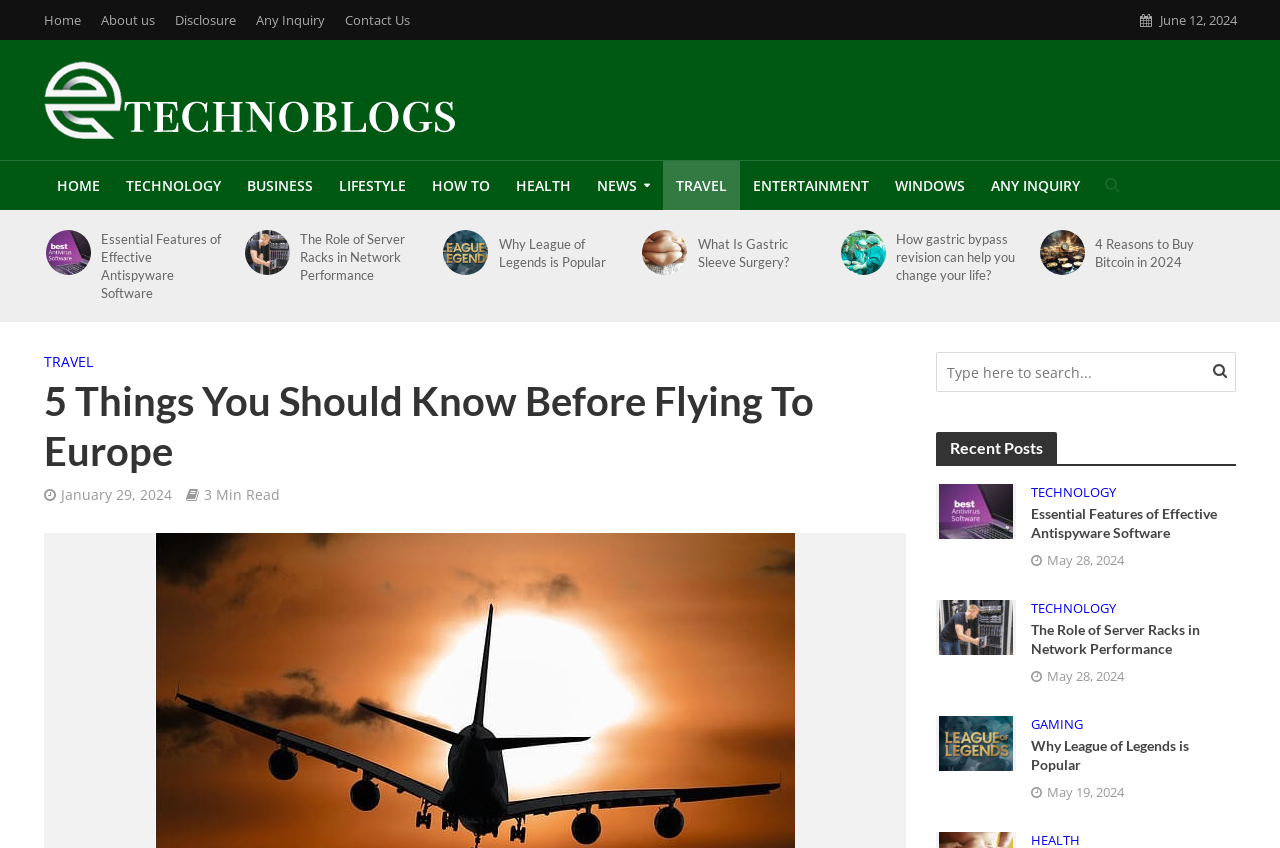What is the title of the section that contains the article 'Essential Features of Effective Antispyware Software'?
Based on the content of the image, thoroughly explain and answer the question.

I found the article 'Essential Features of Effective Antispyware Software' in the webpage, and it is located in a section with a heading 'Recent Posts', so the title of the section is 'Recent Posts'.